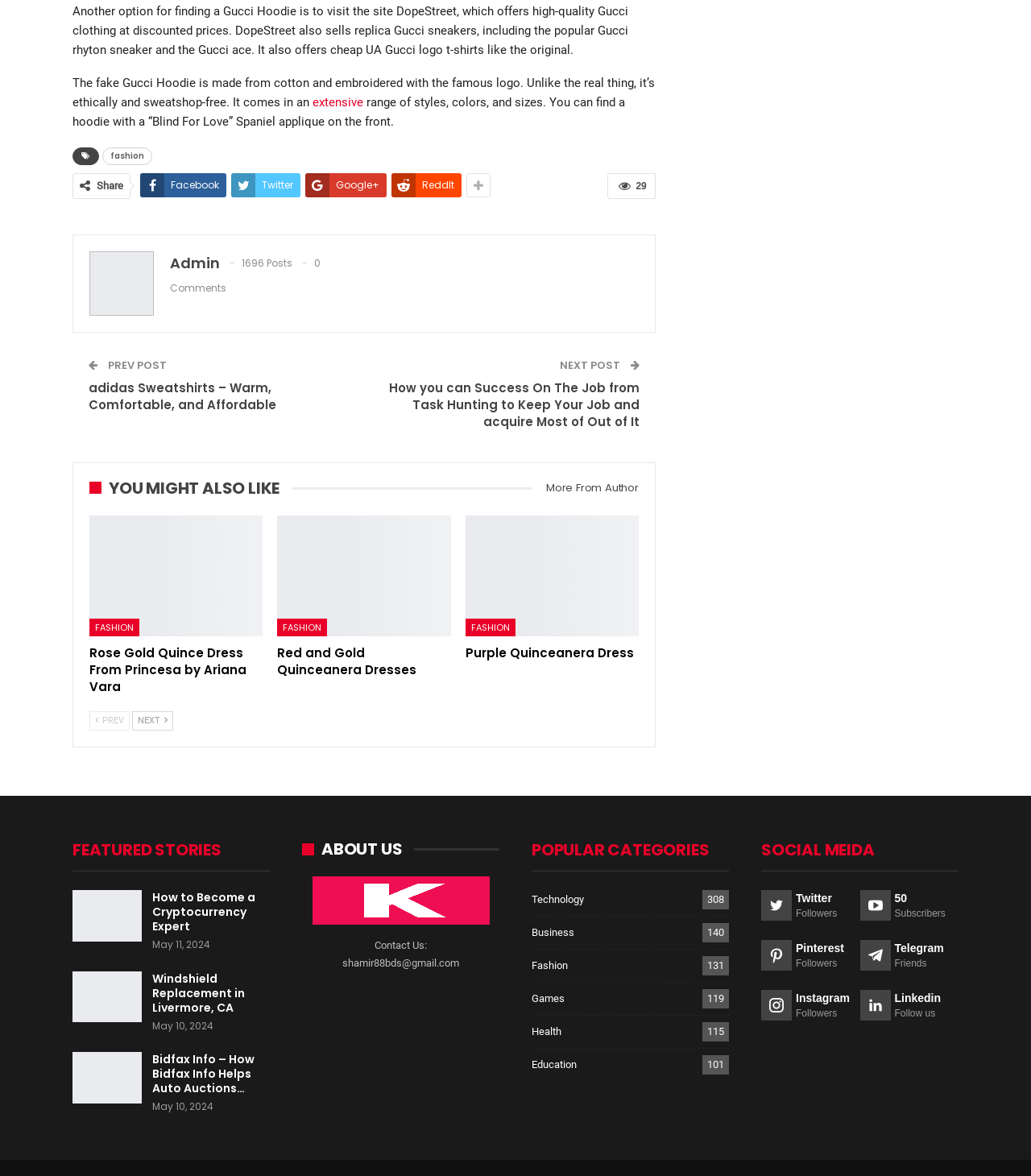Please answer the following question using a single word or phrase: 
How many posts are there?

1696